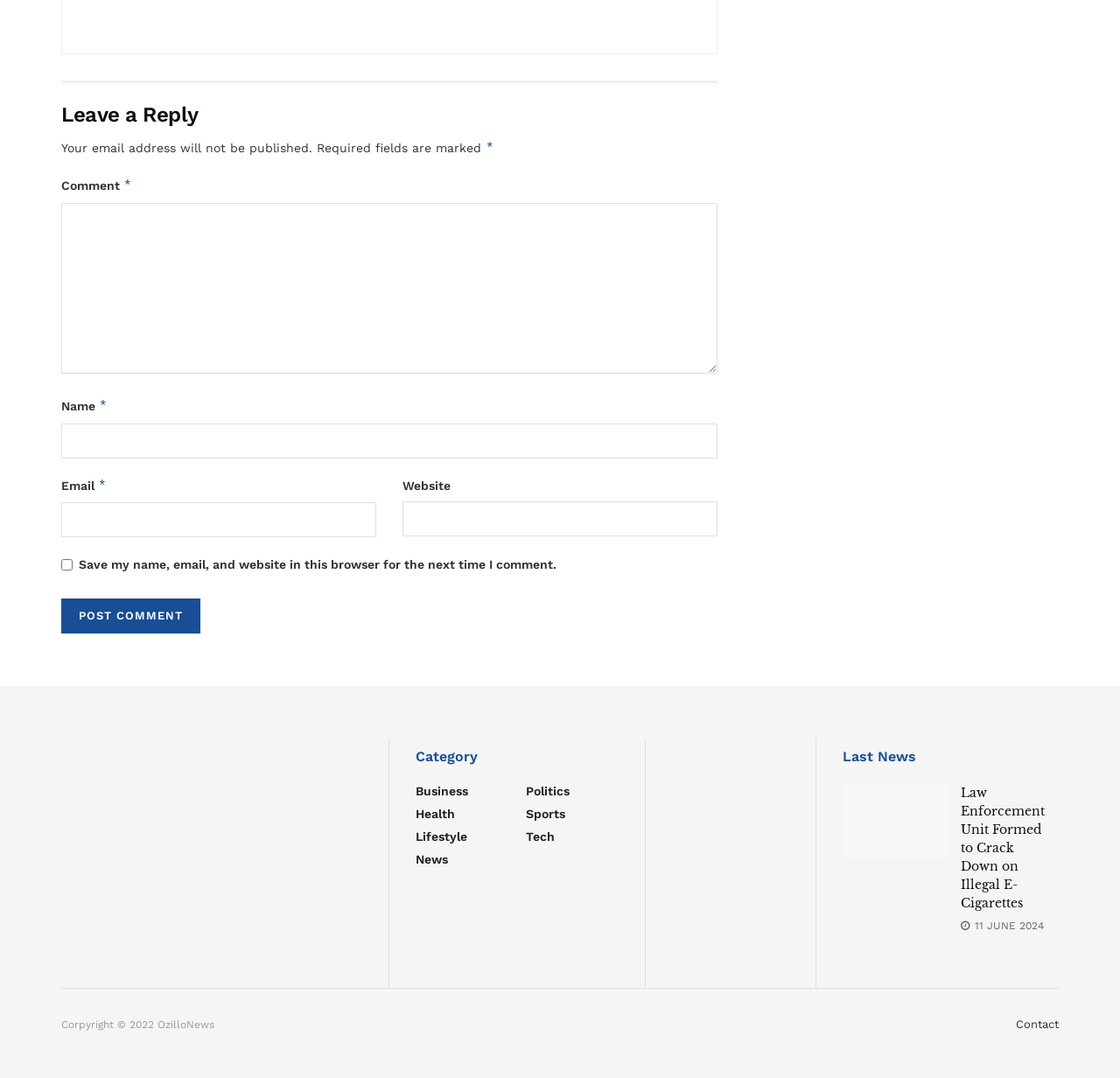Kindly determine the bounding box coordinates of the area that needs to be clicked to fulfill this instruction: "Visit the 'Ozillo News' homepage".

[0.066, 0.693, 0.323, 0.711]